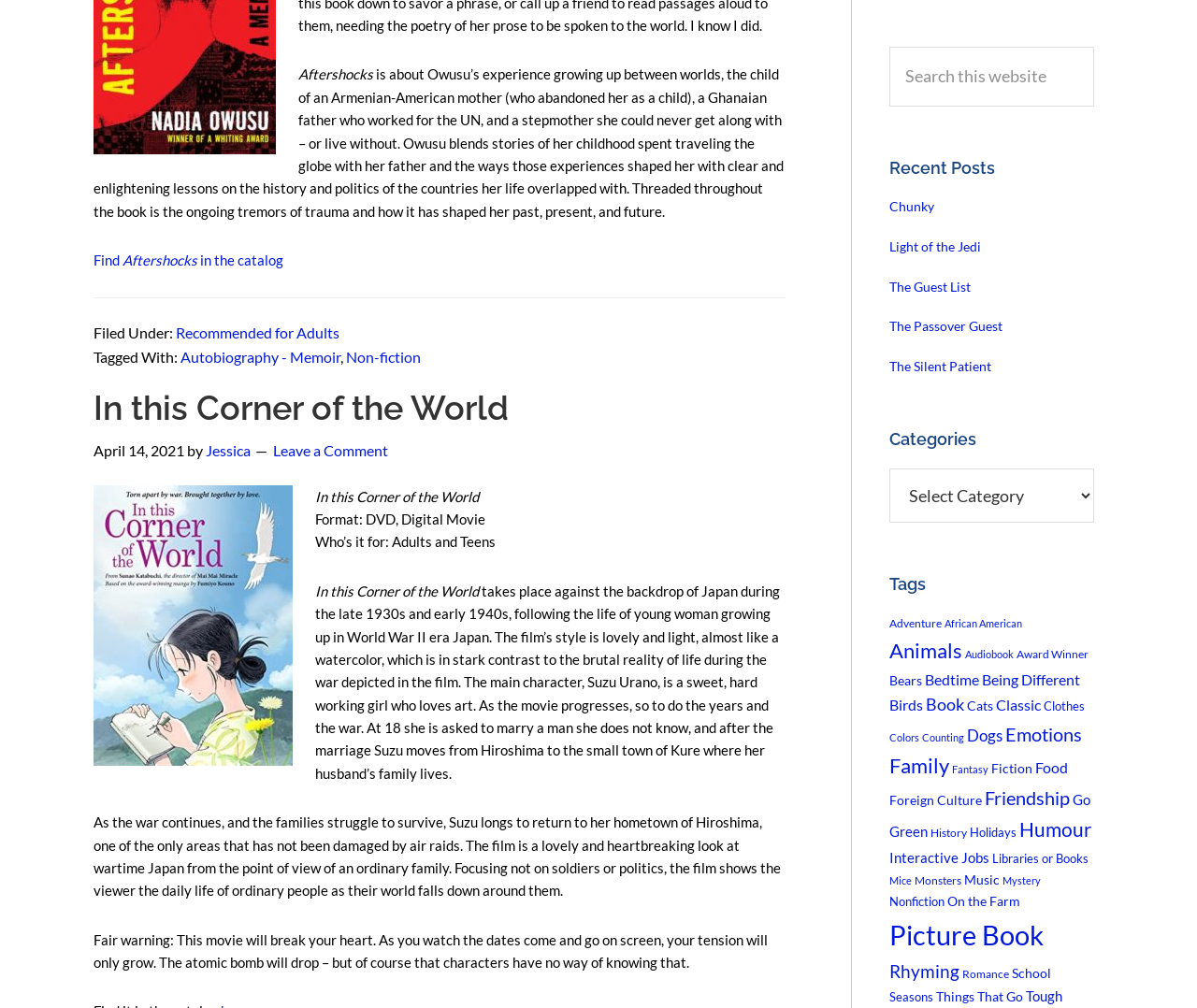Locate the UI element described by Foreign Culture in the provided webpage screenshot. Return the bounding box coordinates in the format (top-left x, top-left y, bottom-right x, bottom-right y), ensuring all values are between 0 and 1.

[0.743, 0.787, 0.82, 0.801]